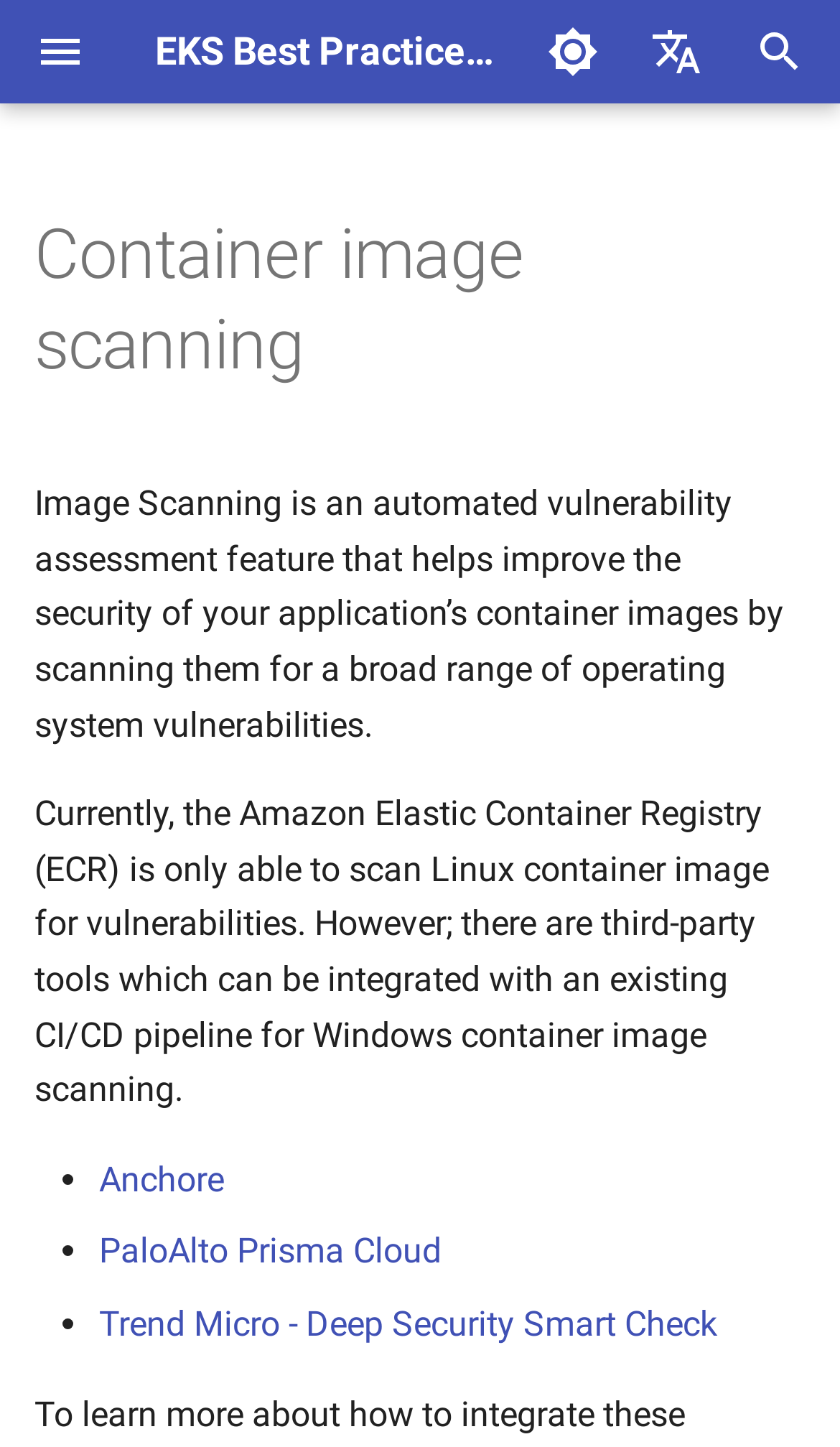Pinpoint the bounding box coordinates of the element you need to click to execute the following instruction: "Read about Container image scanning". The bounding box should be represented by four float numbers between 0 and 1, in the format [left, top, right, bottom].

[0.041, 0.146, 0.959, 0.27]